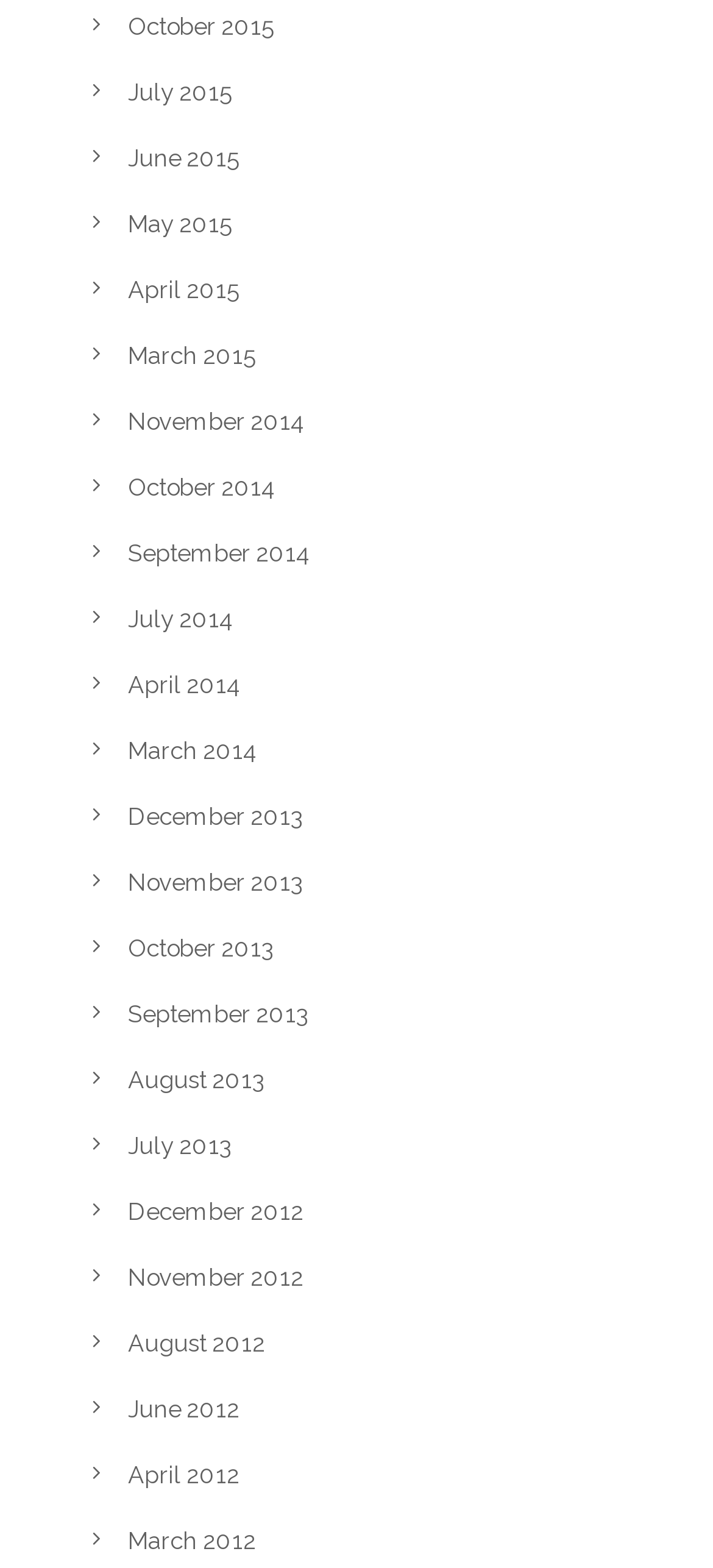Locate the bounding box coordinates of the element to click to perform the following action: 'view June 2012'. The coordinates should be given as four float values between 0 and 1, in the form of [left, top, right, bottom].

[0.179, 0.89, 0.336, 0.908]